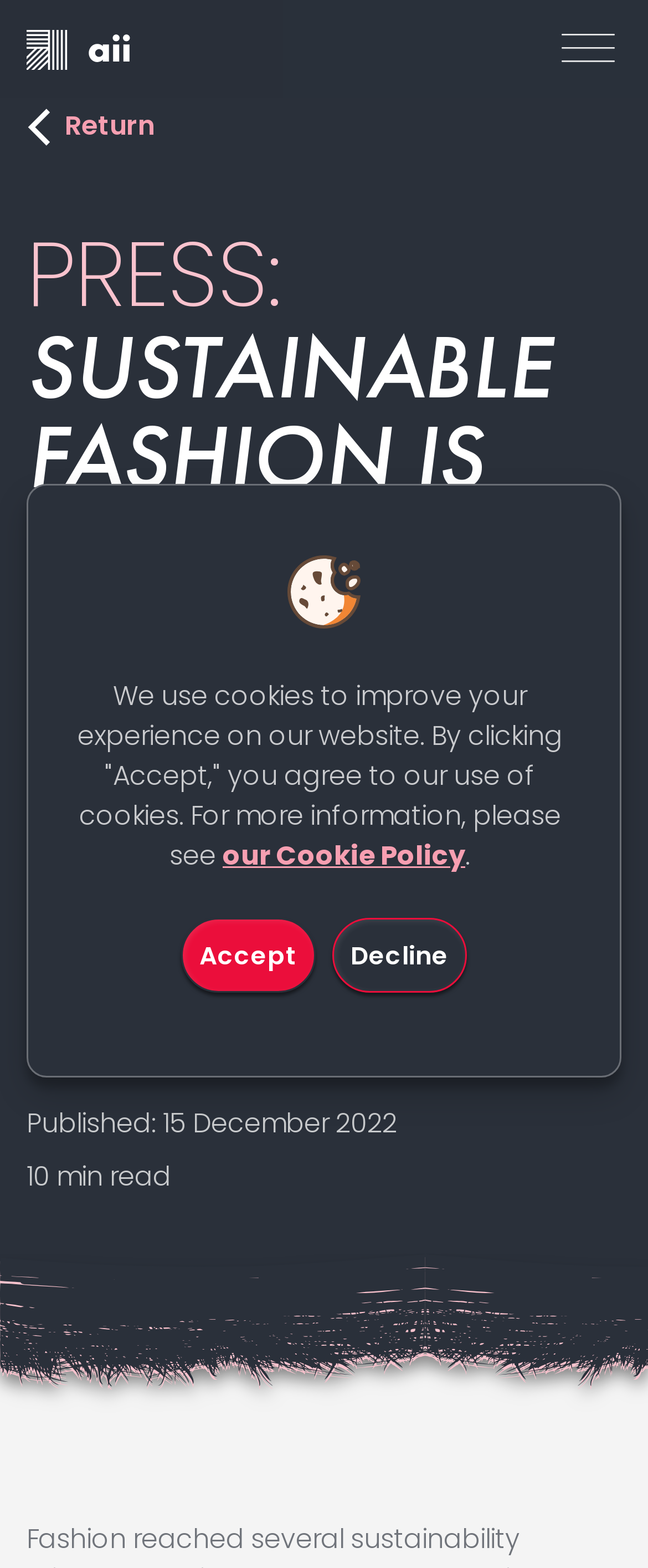Determine the bounding box coordinates for the clickable element required to fulfill the instruction: "Click the Apparel Impact Institute logo". Provide the coordinates as four float numbers between 0 and 1, i.e., [left, top, right, bottom].

[0.438, 0.352, 0.562, 0.403]